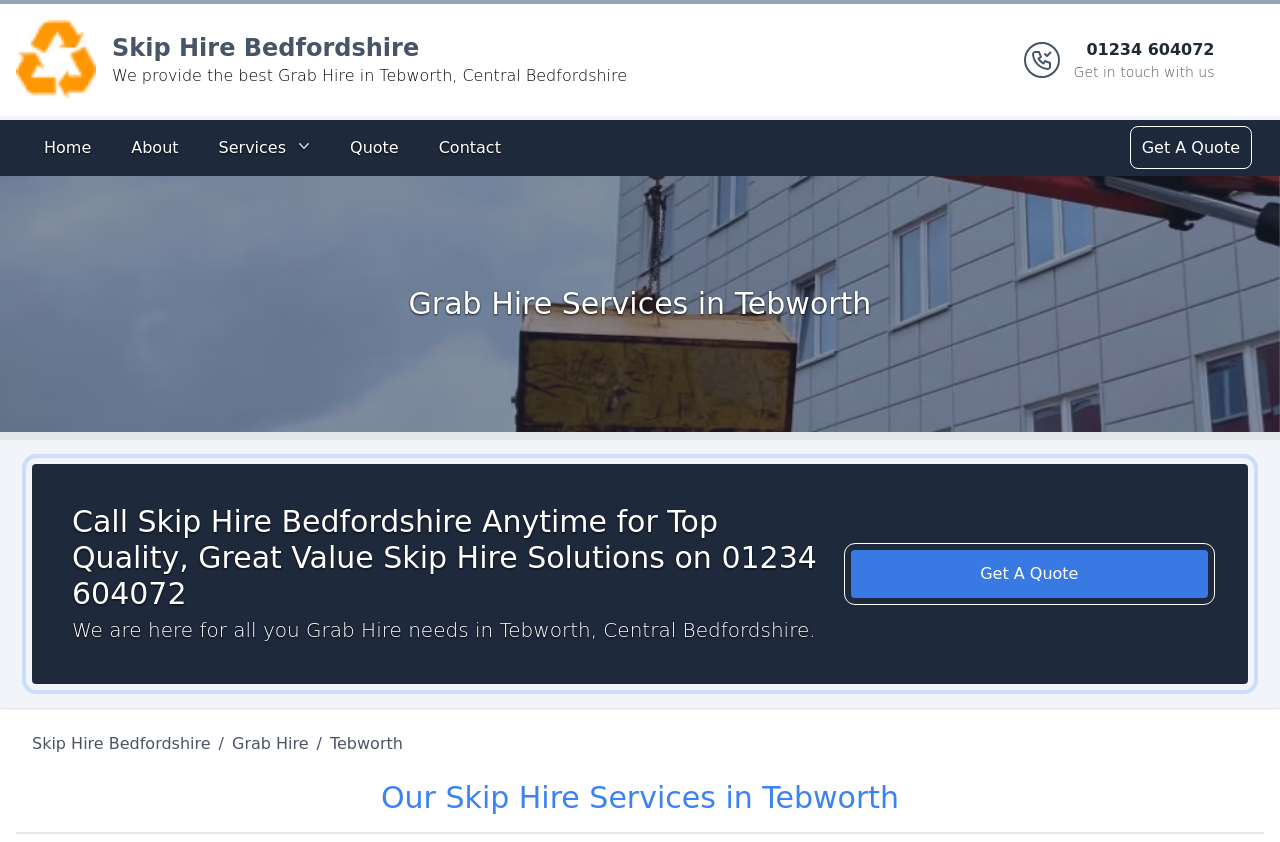What is the name of the company providing grab hire services?
Please elaborate on the answer to the question with detailed information.

I found the company name by looking at the top-left corner of the webpage, where it says 'Skip Hire Bedfordshire Logo' and 'Skip Hire Bedfordshire'.